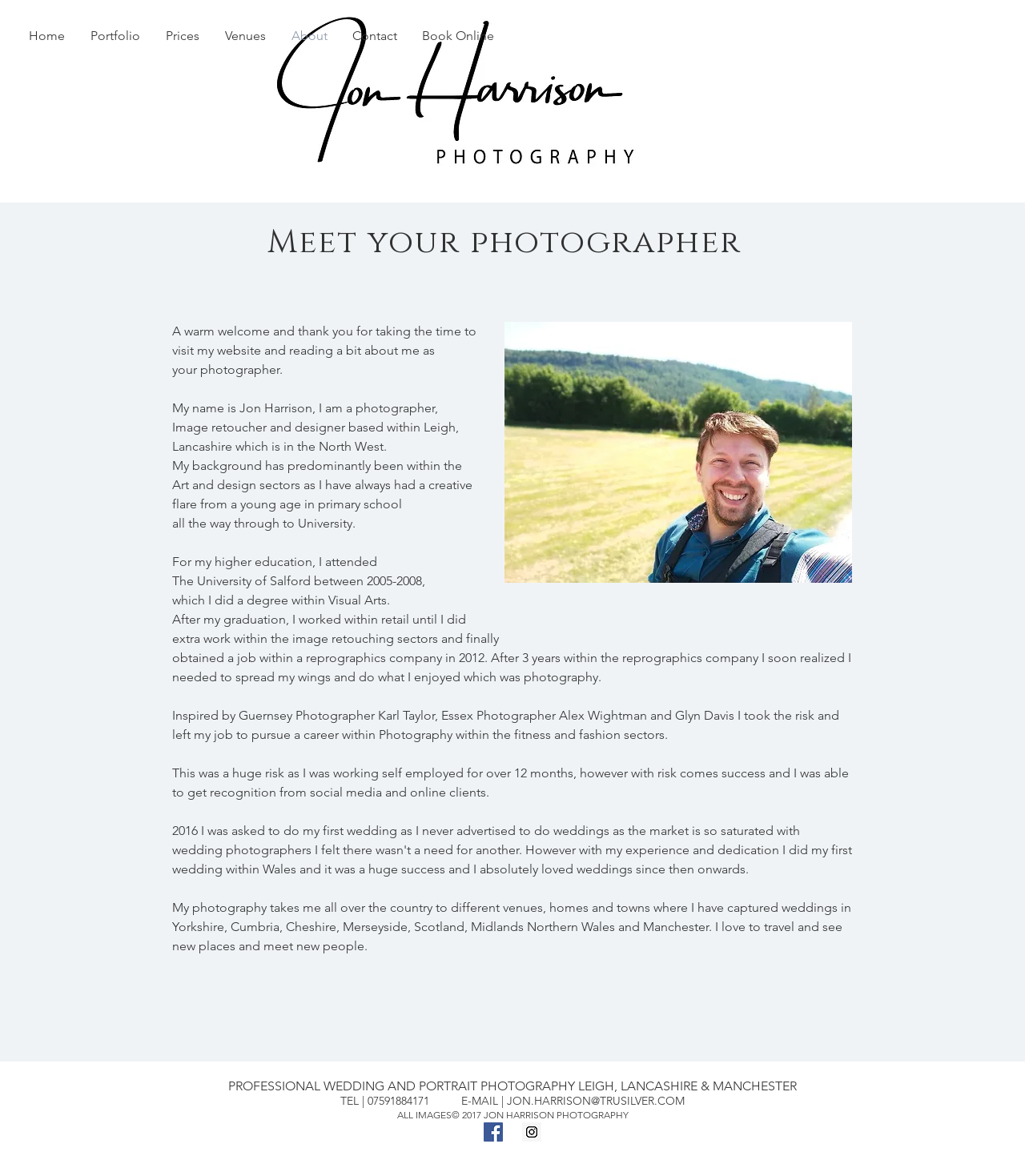Identify the coordinates of the bounding box for the element that must be clicked to accomplish the instruction: "Click the Home link".

[0.016, 0.014, 0.076, 0.048]